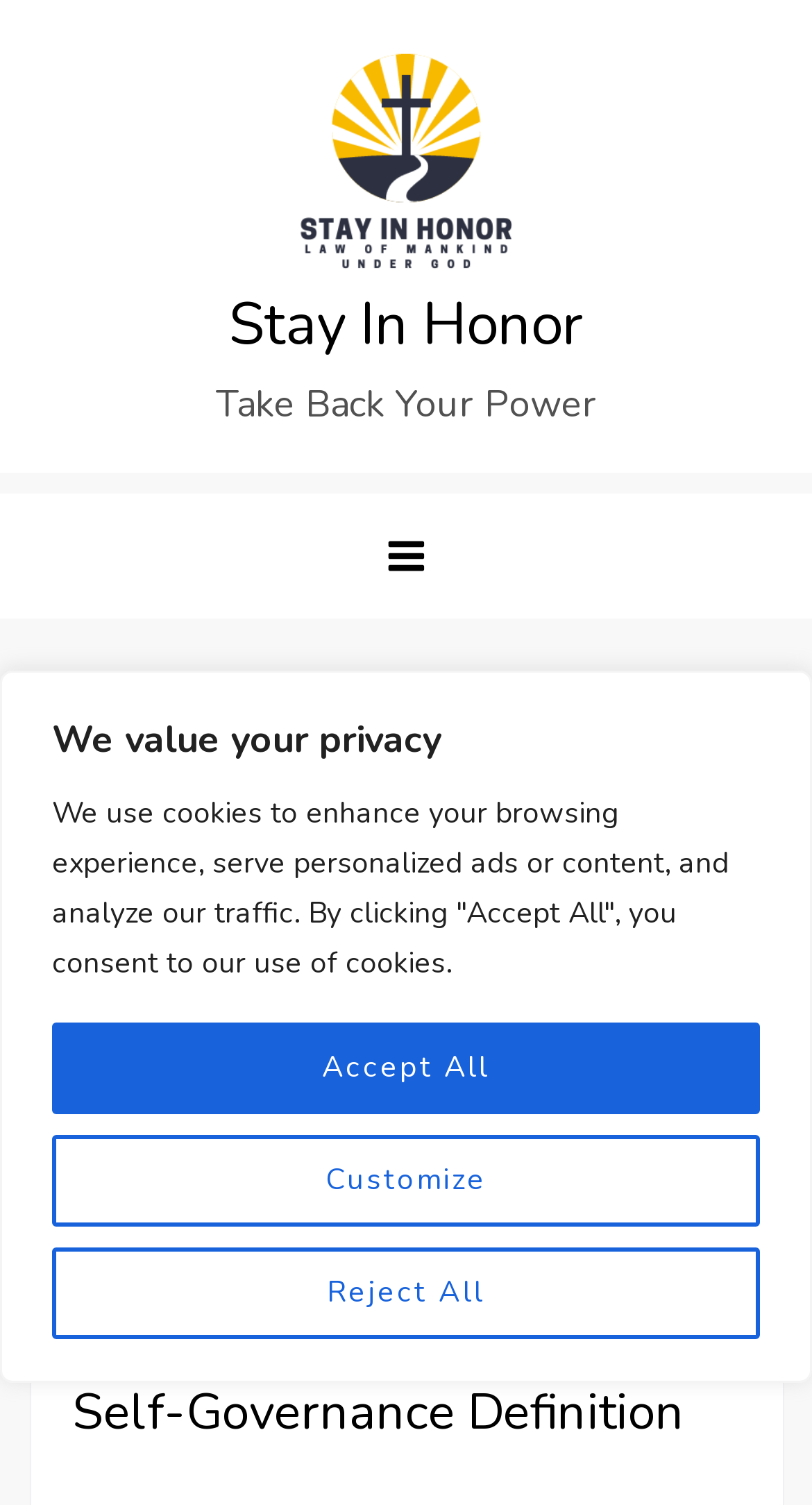Locate the bounding box coordinates of the region to be clicked to comply with the following instruction: "click the menu button". The coordinates must be four float numbers between 0 and 1, in the form [left, top, right, bottom].

[0.436, 0.327, 0.564, 0.41]